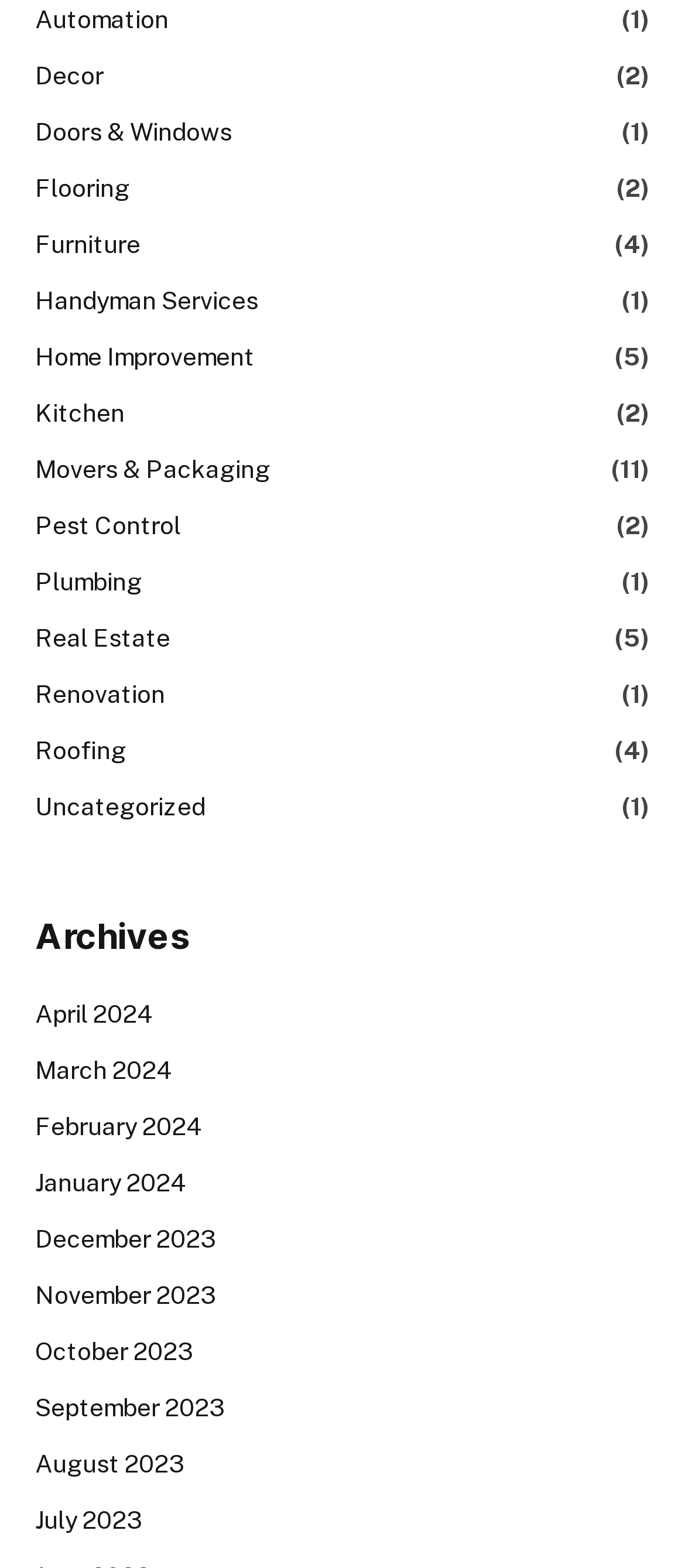Please respond in a single word or phrase: 
What categories are available on this webpage?

Home improvement categories